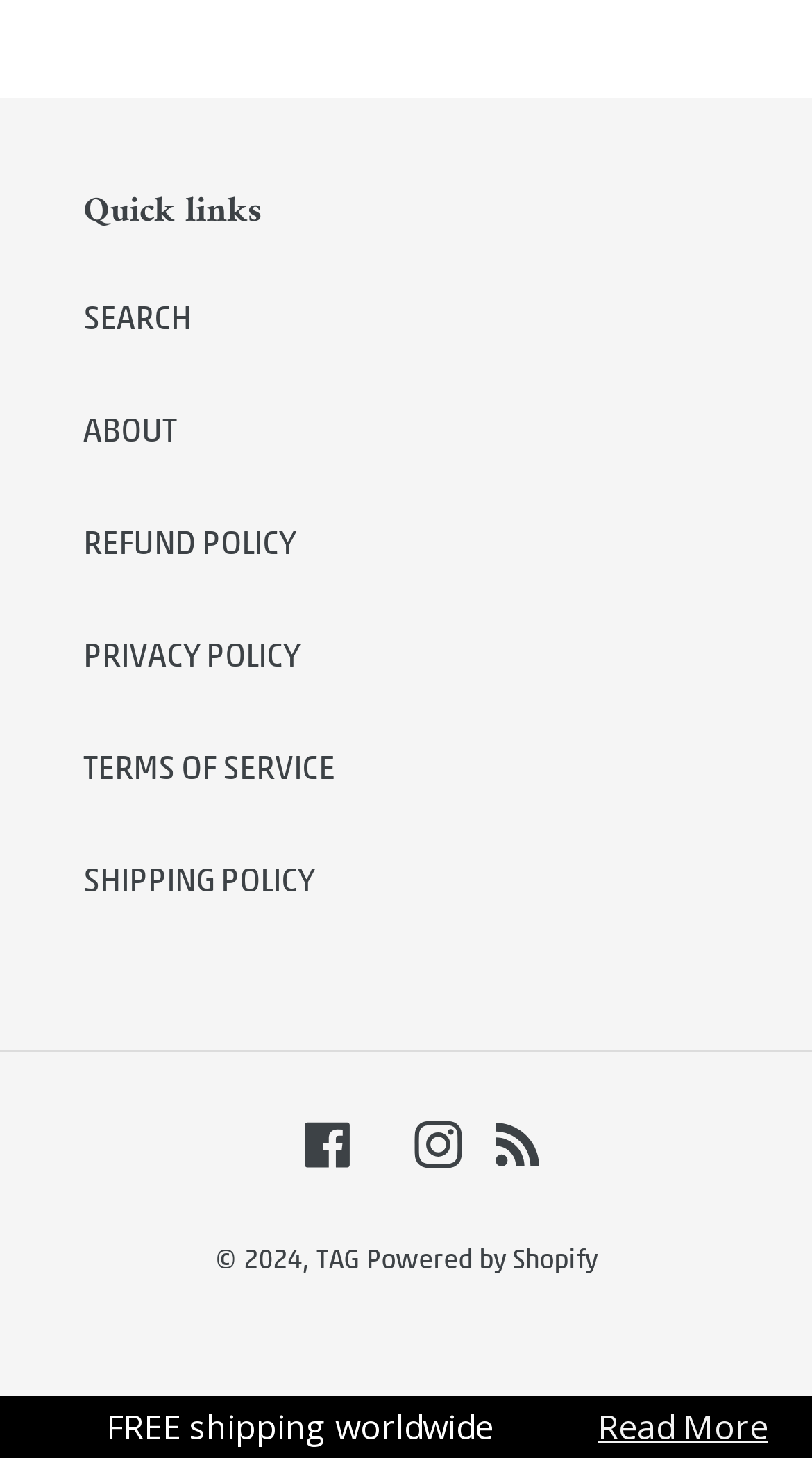Please determine the bounding box coordinates, formatted as (top-left x, top-left y, bottom-right x, bottom-right y), with all values as floating point numbers between 0 and 1. Identify the bounding box of the region described as: RSS

[0.606, 0.766, 0.665, 0.802]